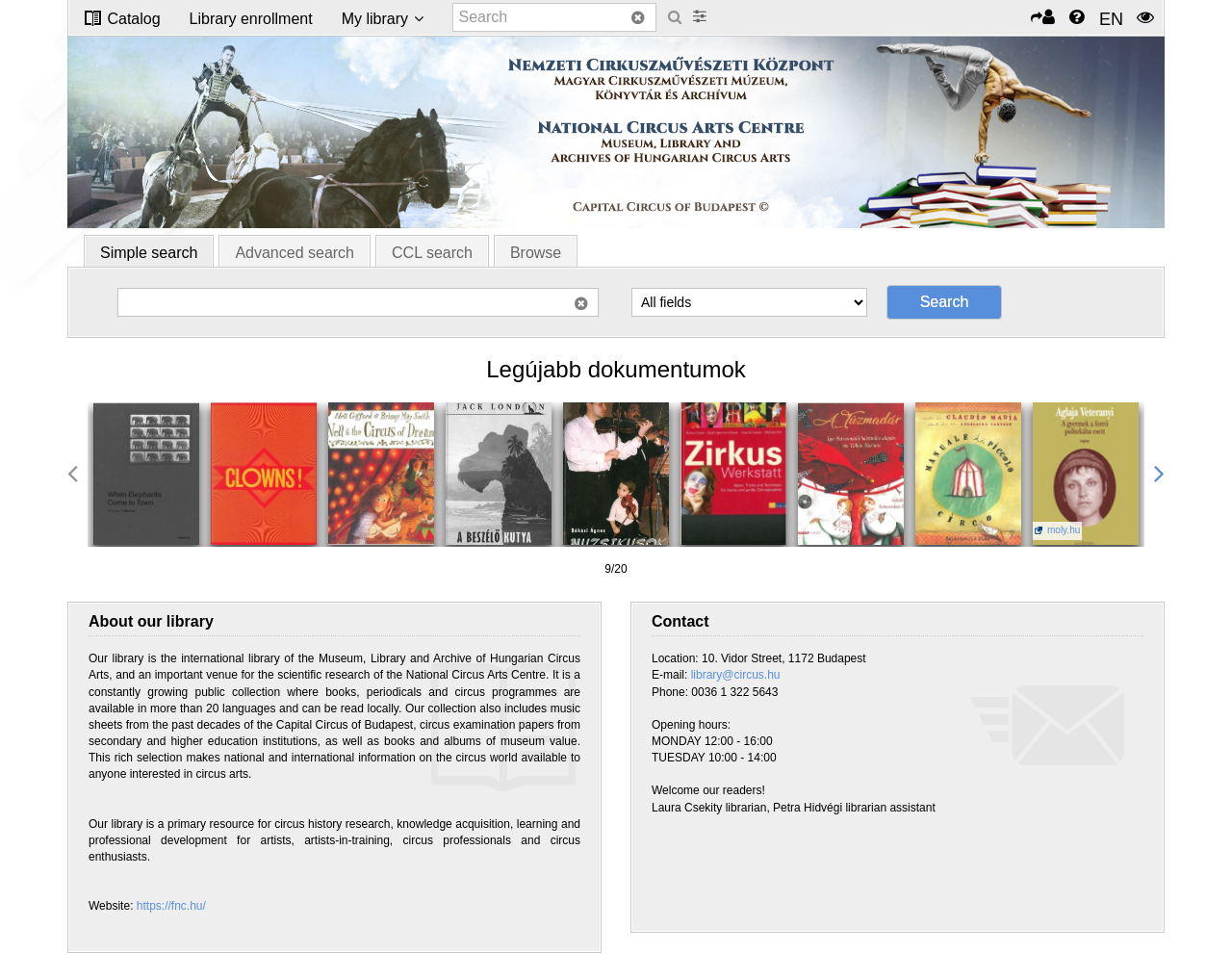Determine the bounding box coordinates of the UI element described below. Use the format (top-left x, top-left y, bottom-right x, bottom-right y) with floating point numbers between 0 and 1: ClownsLeBank, Ezra2015LeBank, Ezra: Clowns

[0.171, 0.558, 0.257, 0.704]